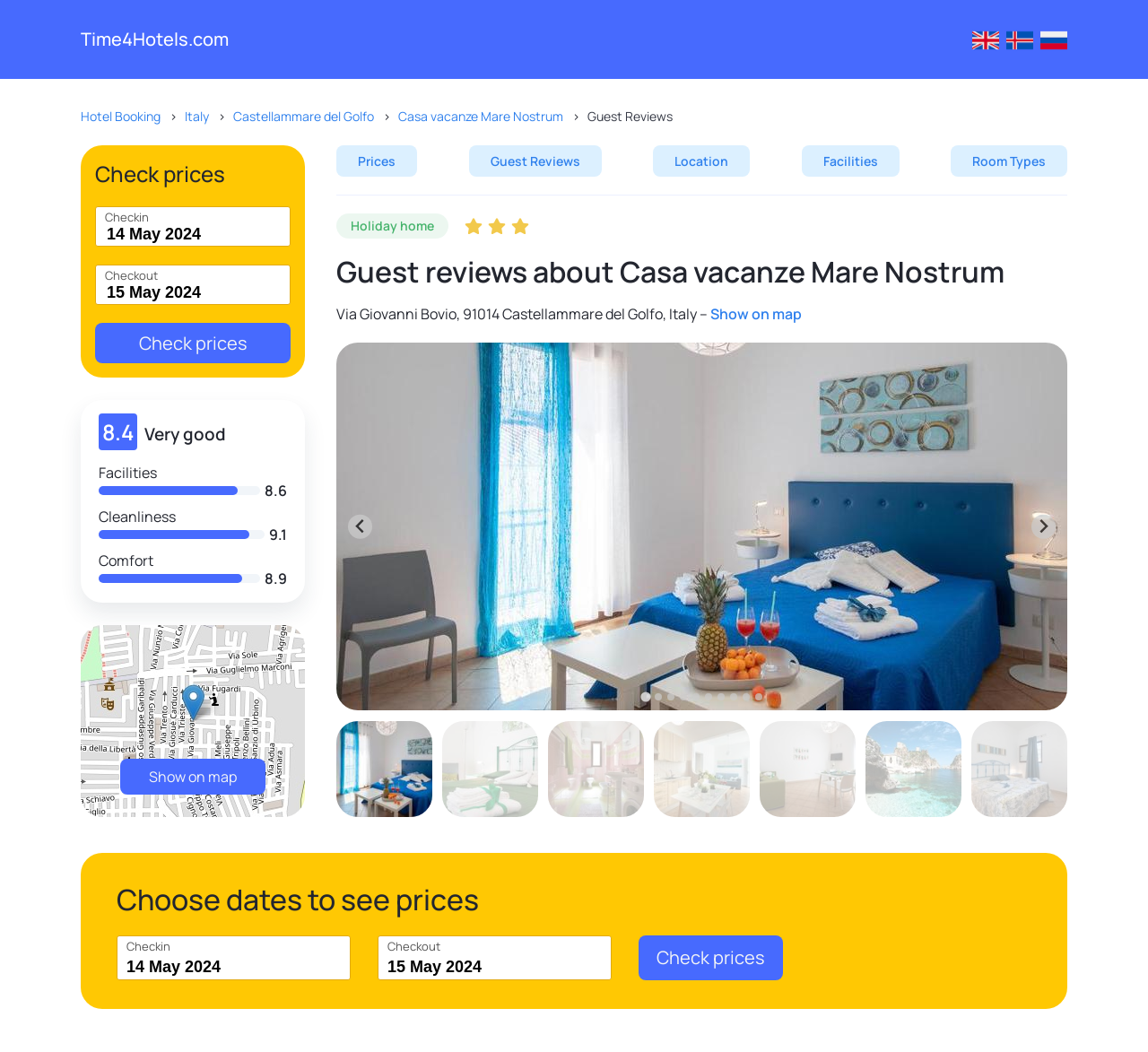What is the default check-in date?
Please answer the question as detailed as possible.

The default check-in date can be found in the section 'Choose dates to see prices' where it is displayed as '14 May 2024'.